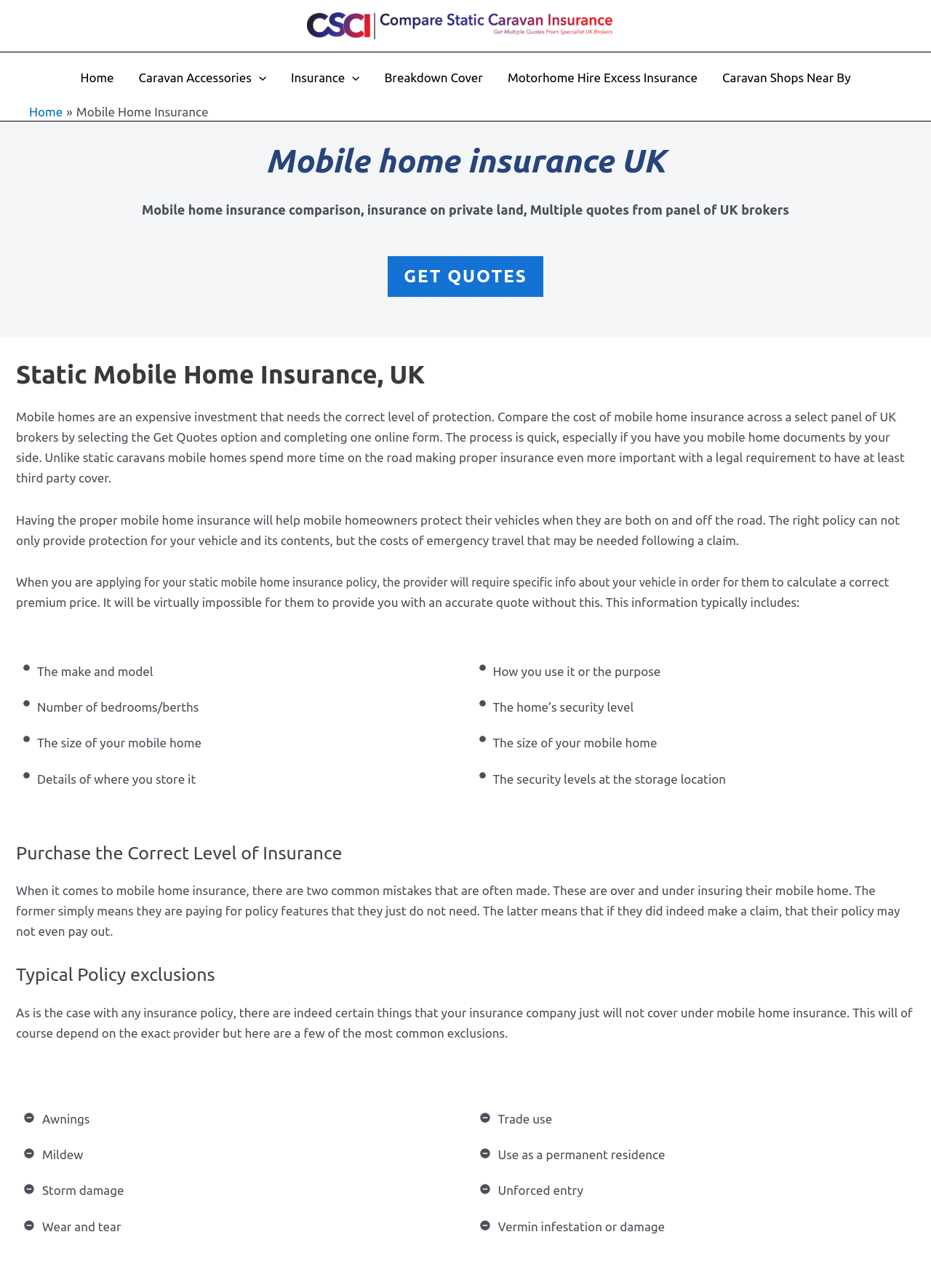Locate the bounding box coordinates of the element you need to click to accomplish the task described by this instruction: "Read the 'Itel it5262 Flash File (Stock Firmware) Tested' article".

None